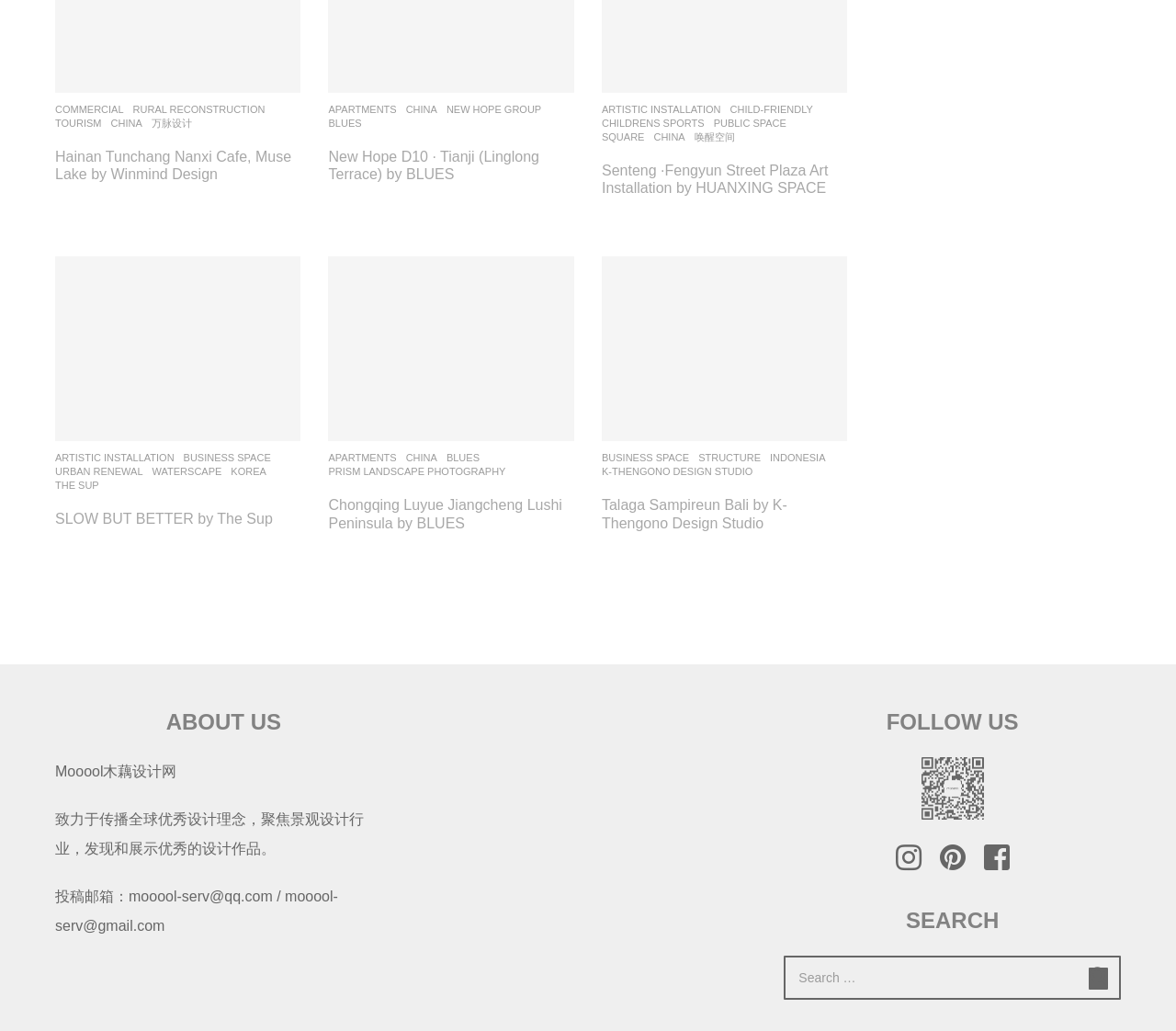Find the bounding box coordinates of the area to click in order to follow the instruction: "Search for:".

[0.667, 0.927, 0.953, 0.97]